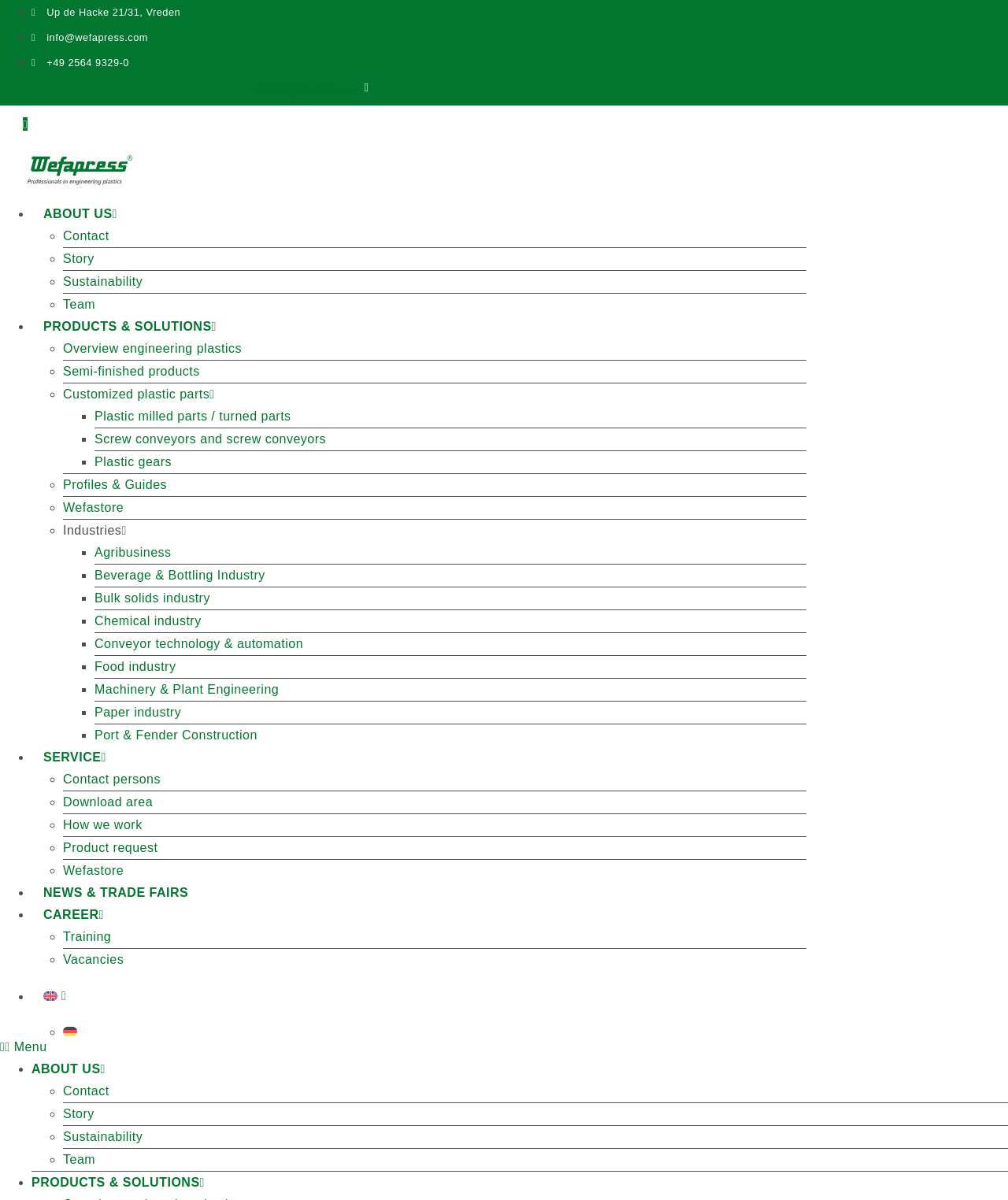Please identify the bounding box coordinates of the element that needs to be clicked to perform the following instruction: "Switch to the English language".

[0.031, 0.809, 0.8, 0.851]